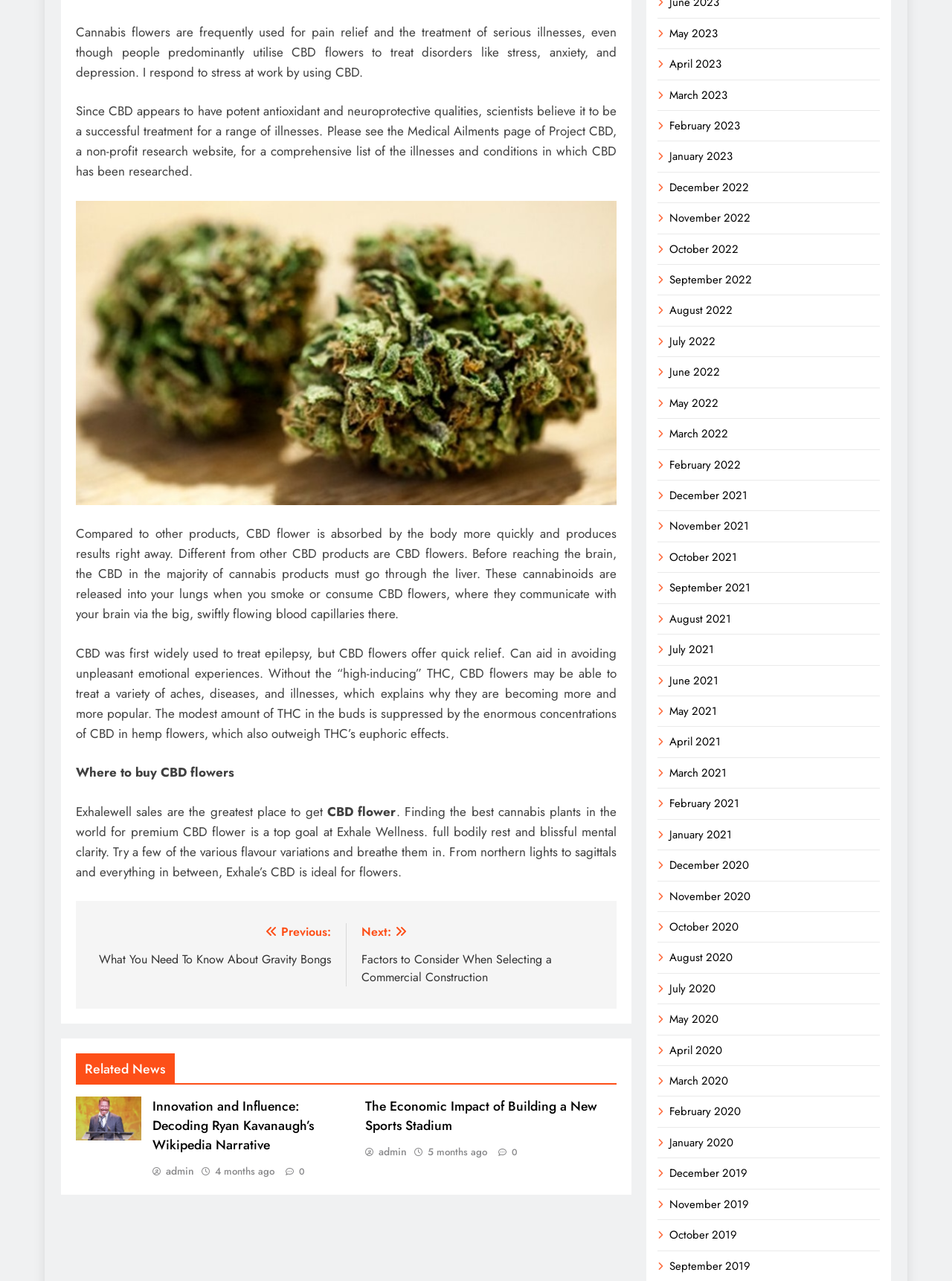Provide a one-word or one-phrase answer to the question:
What is the main topic of the webpage?

CBD flowers